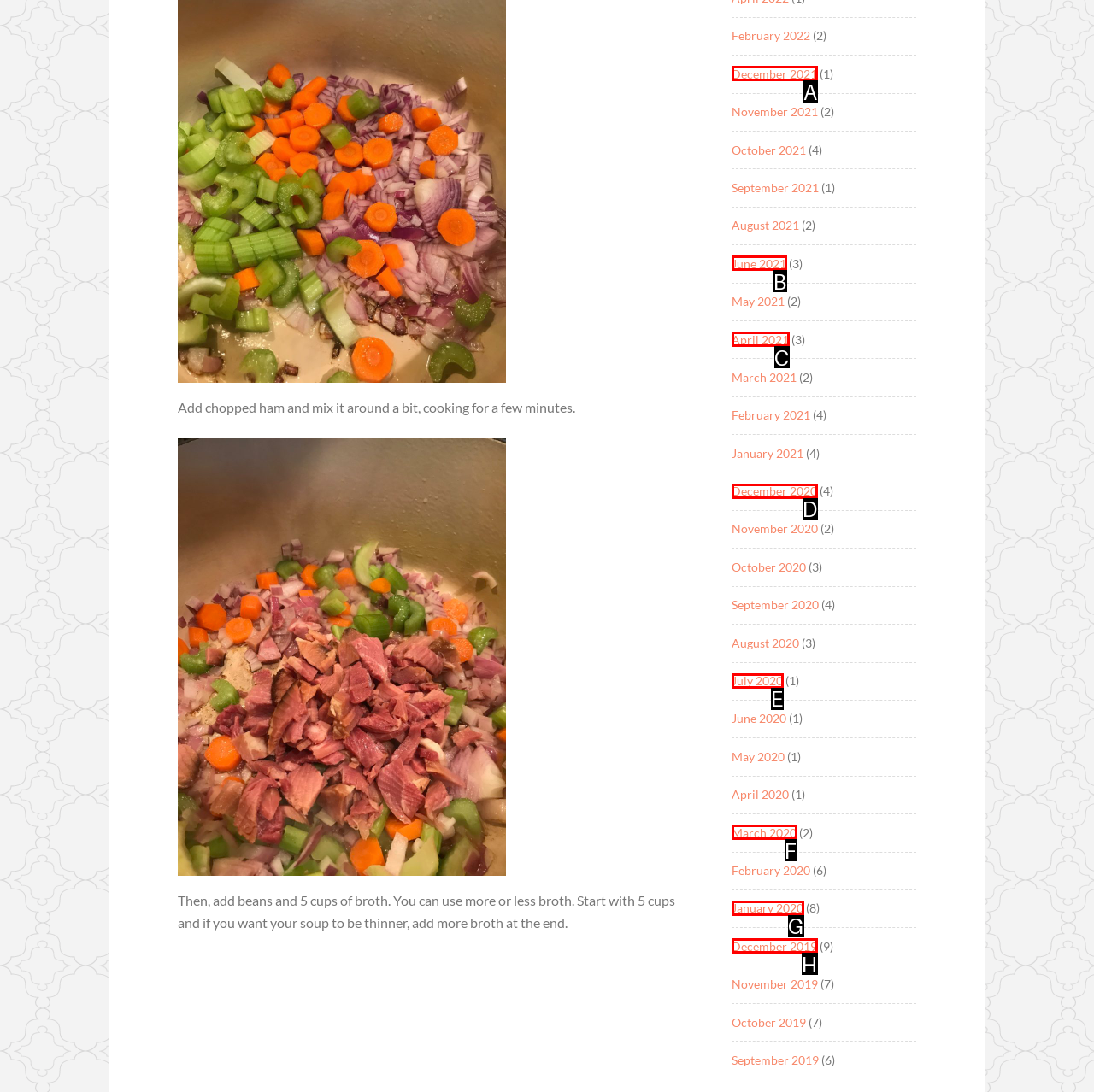Point out which UI element to click to complete this task: Click on December 2021
Answer with the letter corresponding to the right option from the available choices.

A